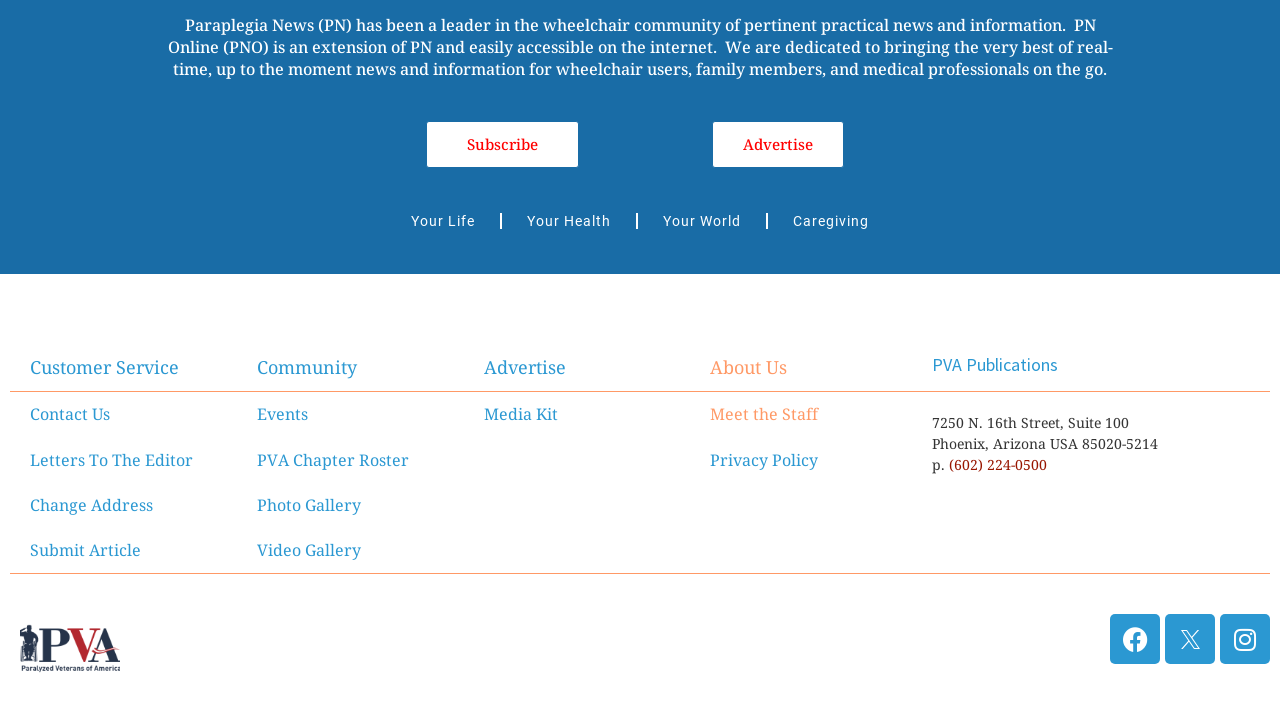What social media platforms are available?
Based on the image, answer the question with as much detail as possible.

The social media platforms available can be found in the links [222] and [226], which are 'Facebook' and 'Instagram' respectively.